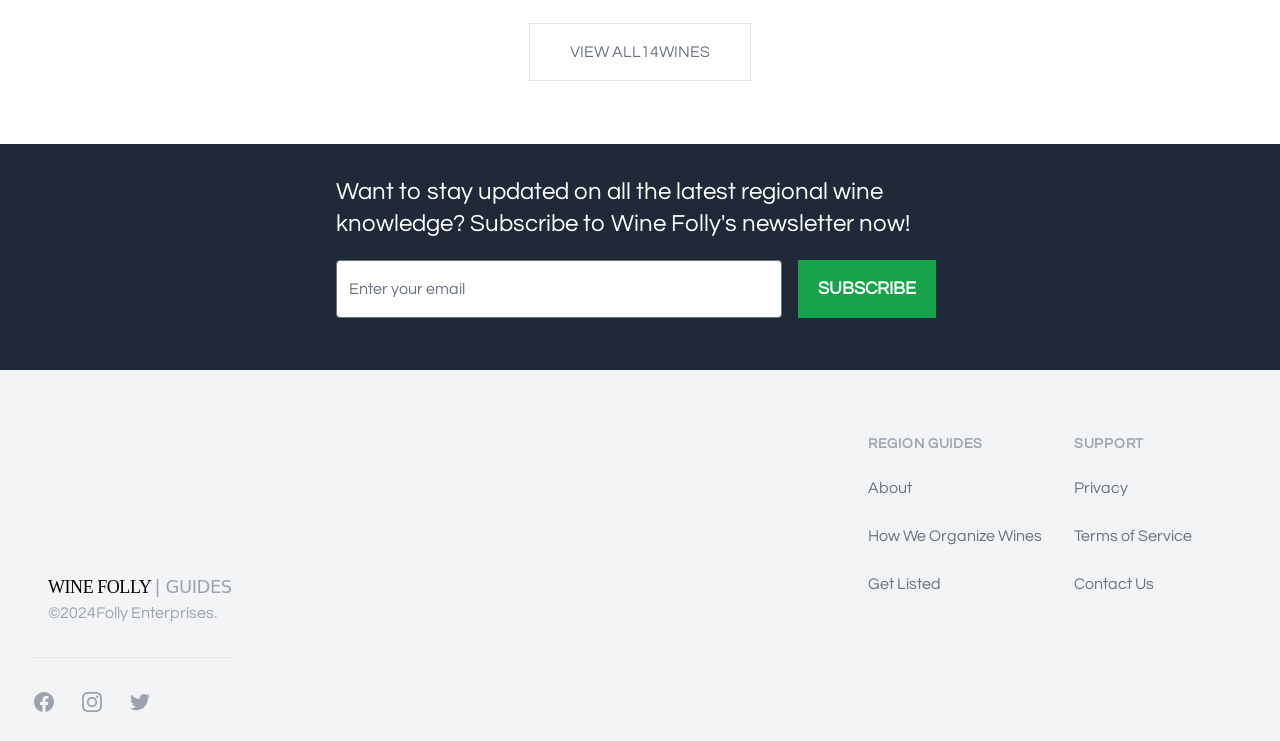Identify the bounding box coordinates for the element that needs to be clicked to fulfill this instruction: "View all 14 wines". Provide the coordinates in the format of four float numbers between 0 and 1: [left, top, right, bottom].

[0.413, 0.031, 0.587, 0.109]